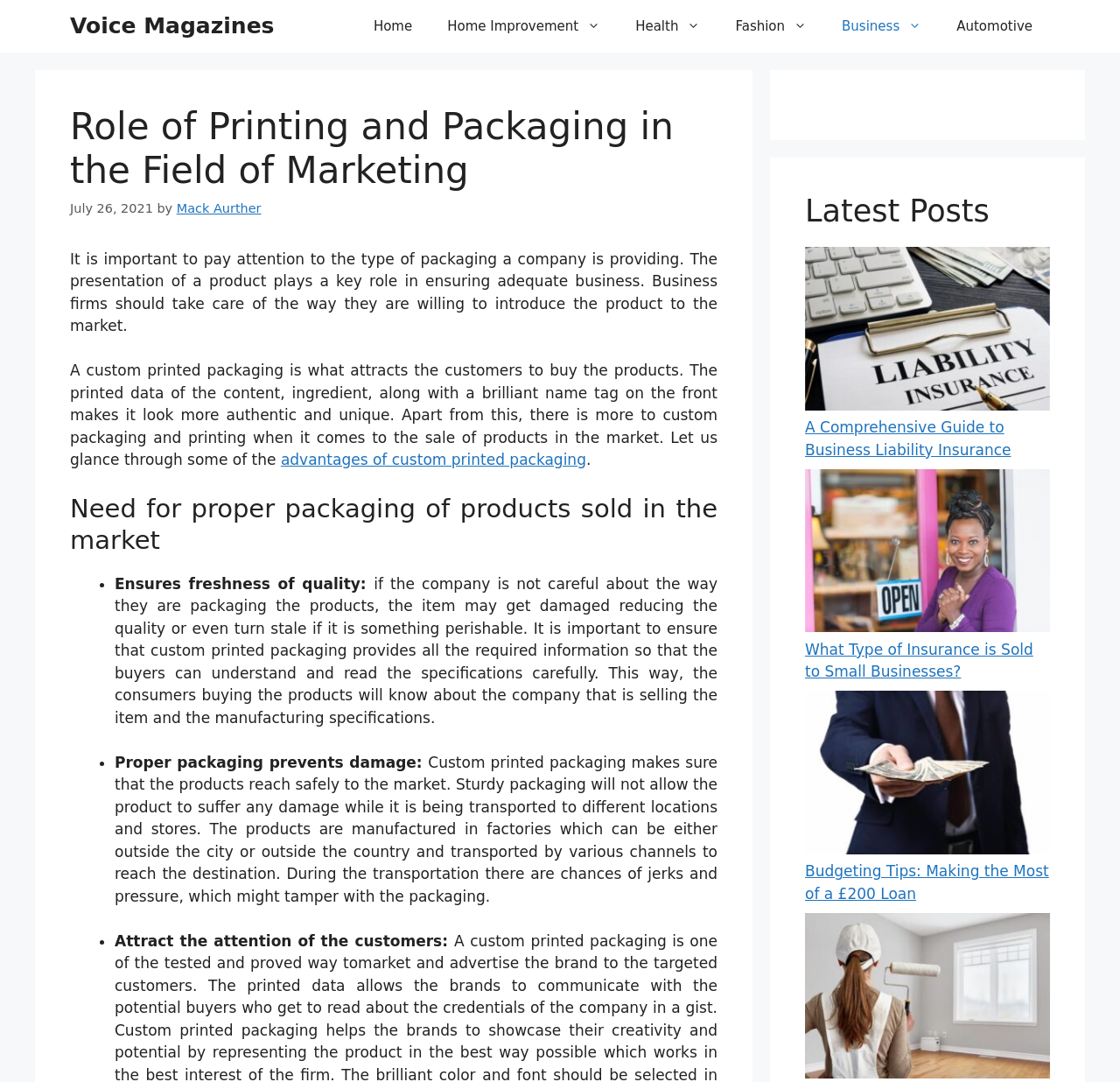Using the description: "Business", determine the UI element's bounding box coordinates. Ensure the coordinates are in the format of four float numbers between 0 and 1, i.e., [left, top, right, bottom].

[0.736, 0.0, 0.838, 0.049]